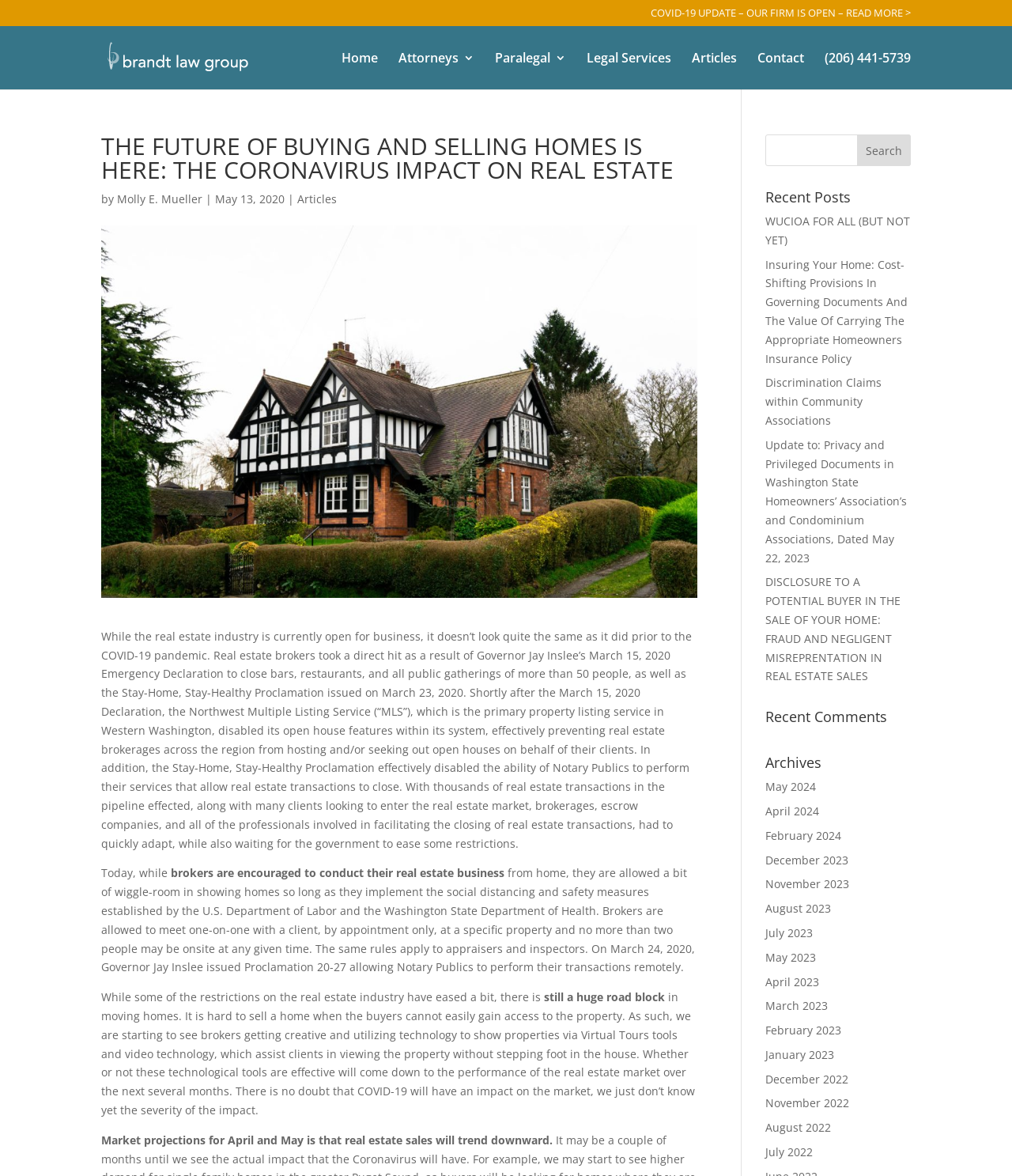What is the phone number of the law group? Based on the image, give a response in one word or a short phrase.

(206) 441-5739